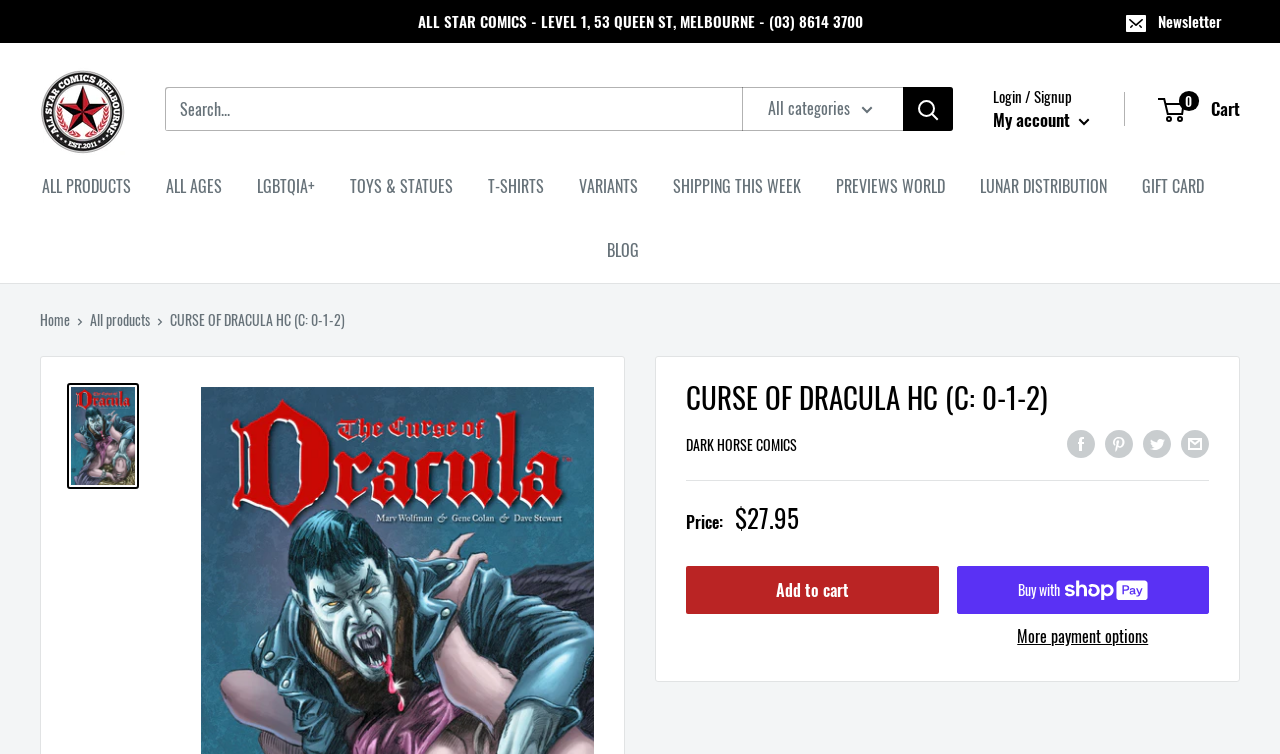Specify the bounding box coordinates for the region that must be clicked to perform the given instruction: "Visit the 'http://citybike.com' website".

None